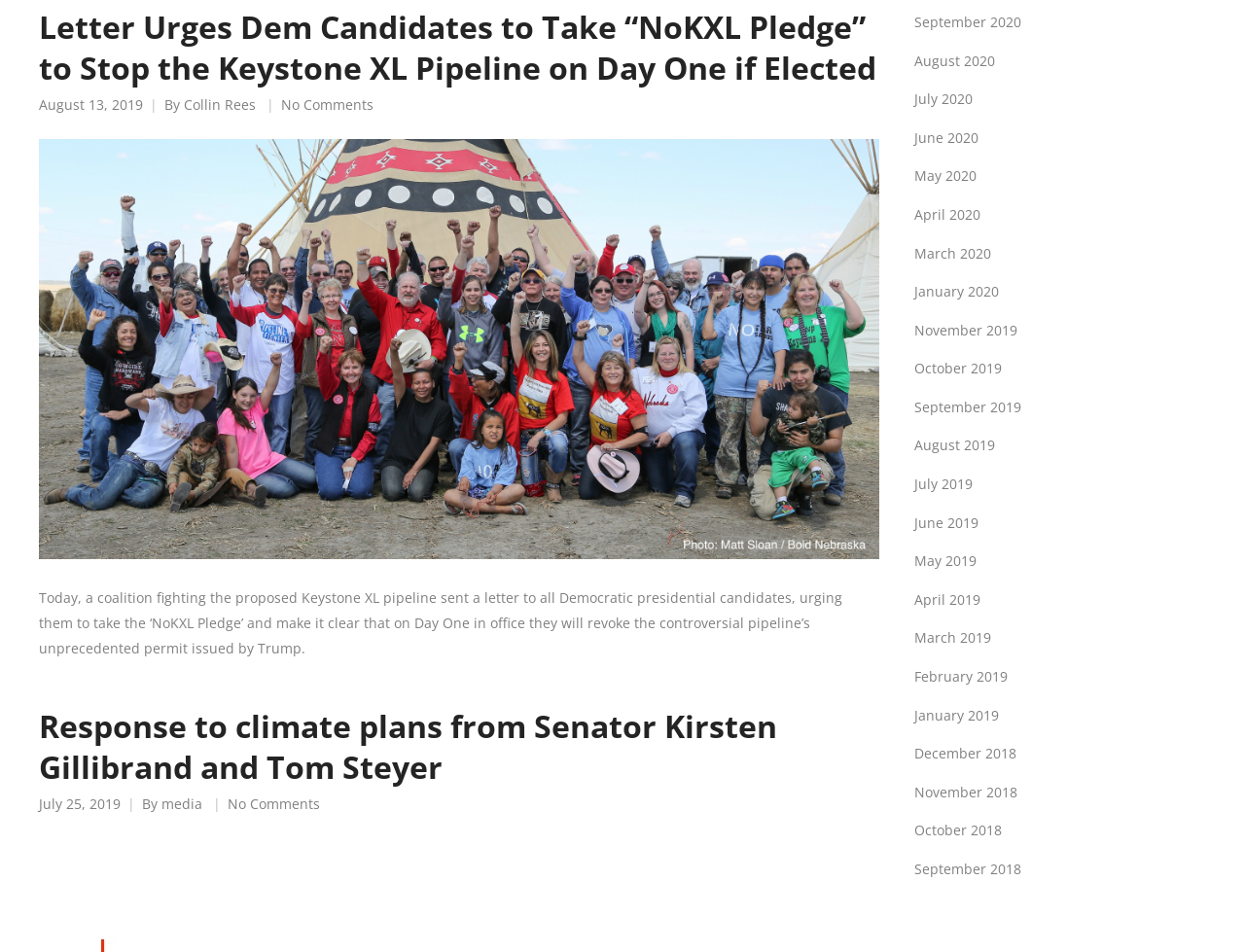Please give a short response to the question using one word or a phrase:
What is the title of the first article?

Letter Urges Dem Candidates to Take “NoKXL Pledge”